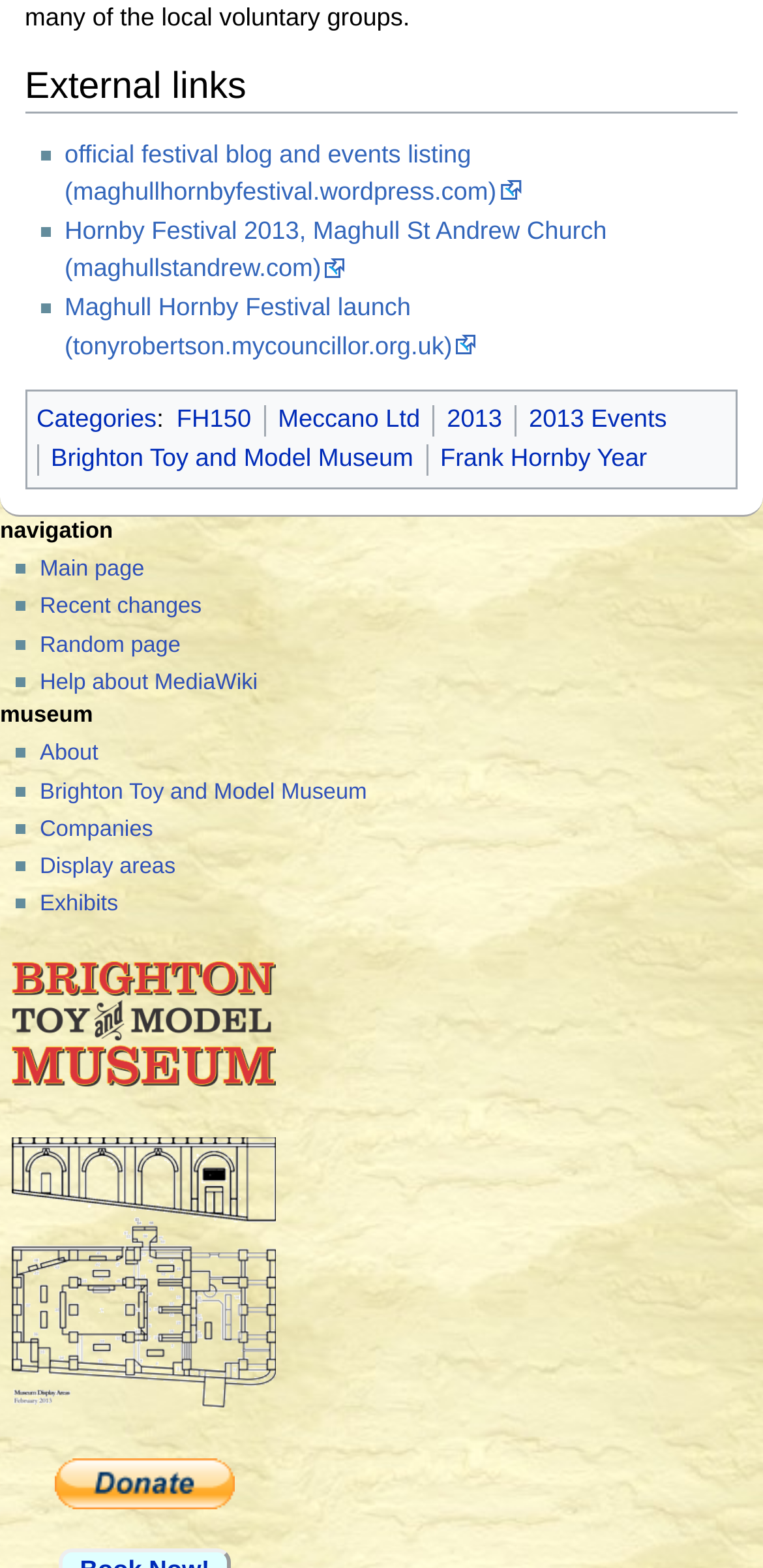Specify the bounding box coordinates of the element's area that should be clicked to execute the given instruction: "browse the Brighton Toy and Model Museum page". The coordinates should be four float numbers between 0 and 1, i.e., [left, top, right, bottom].

[0.067, 0.283, 0.542, 0.301]